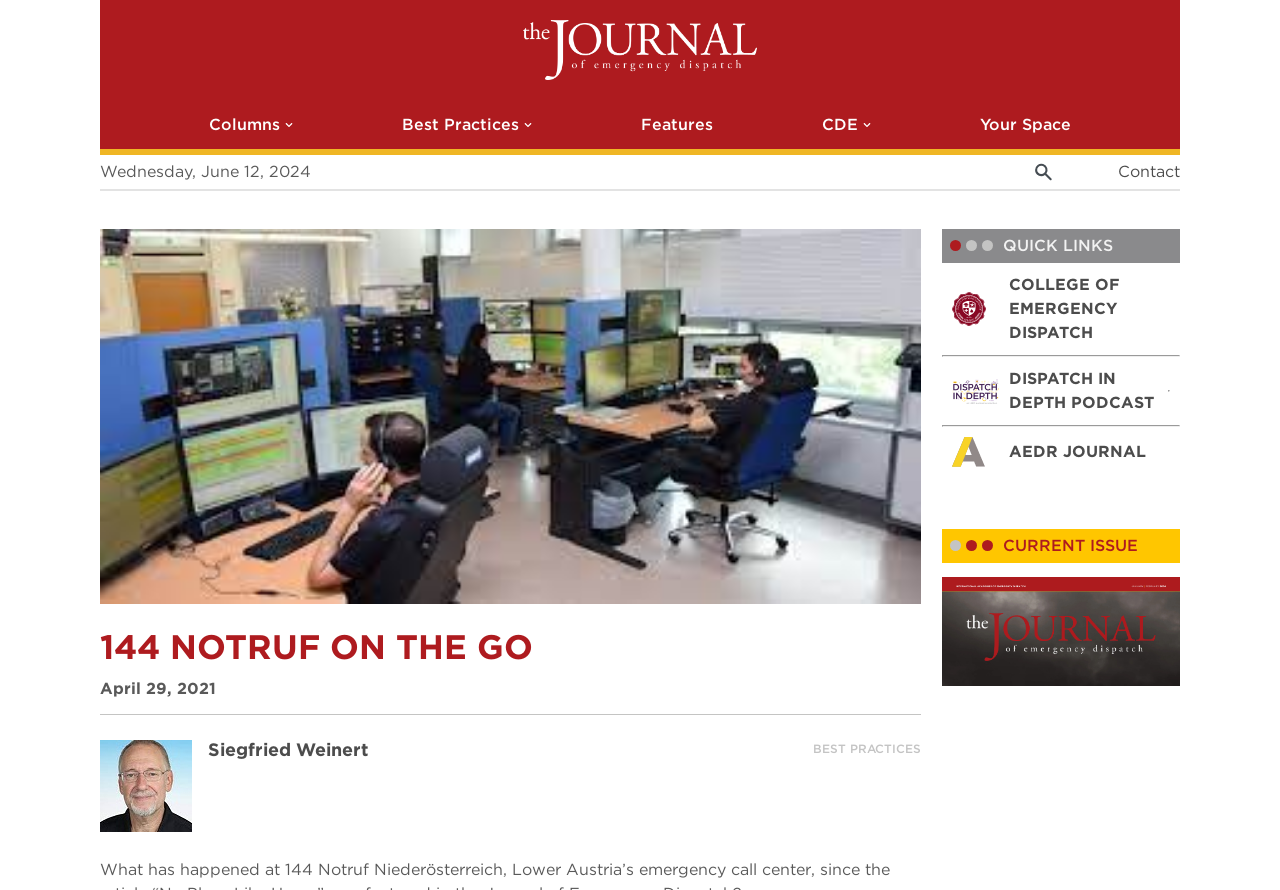Pinpoint the bounding box coordinates of the clickable area necessary to execute the following instruction: "Search for something". The coordinates should be given as four float numbers between 0 and 1, namely [left, top, right, bottom].

[0.437, 0.179, 0.827, 0.208]